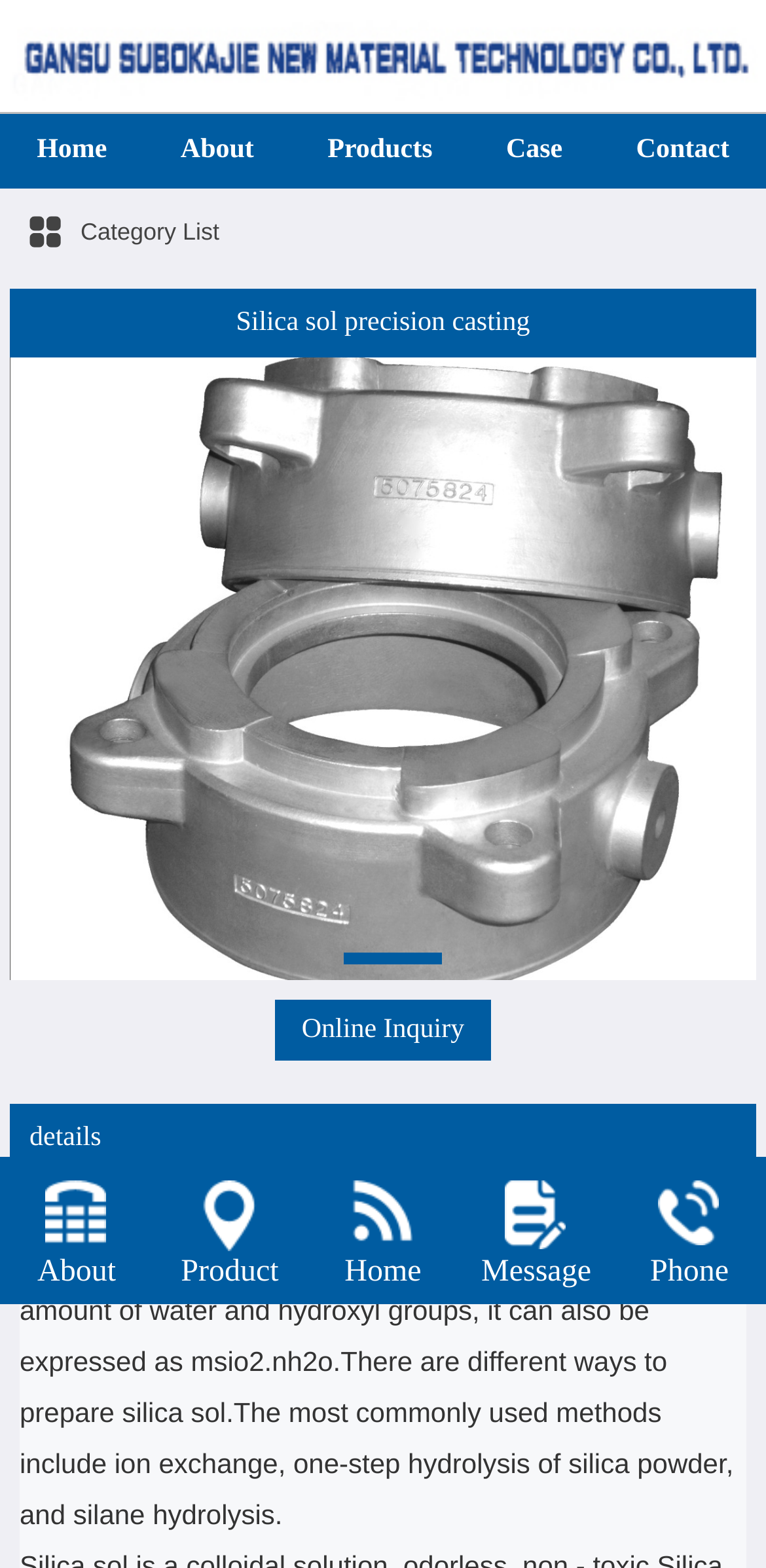Refer to the element description Phone and identify the corresponding bounding box in the screenshot. Format the coordinates as (top-left x, top-left y, bottom-right x, bottom-right y) with values in the range of 0 to 1.

[0.8, 0.738, 1.0, 0.832]